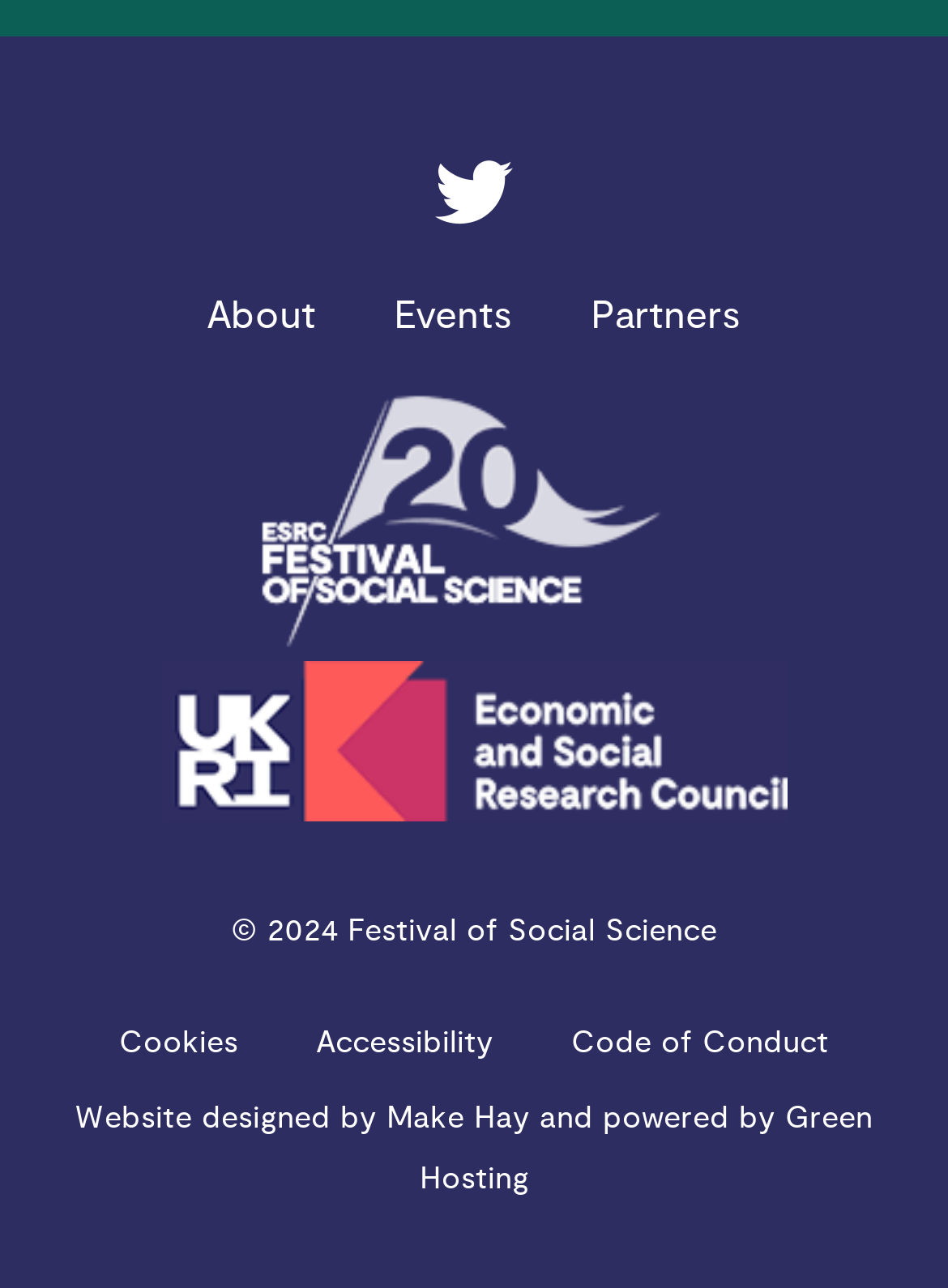Identify the bounding box coordinates for the UI element described as follows: Cookies. Use the format (top-left x, top-left y, bottom-right x, bottom-right y) and ensure all values are floating point numbers between 0 and 1.

[0.085, 0.777, 0.292, 0.843]